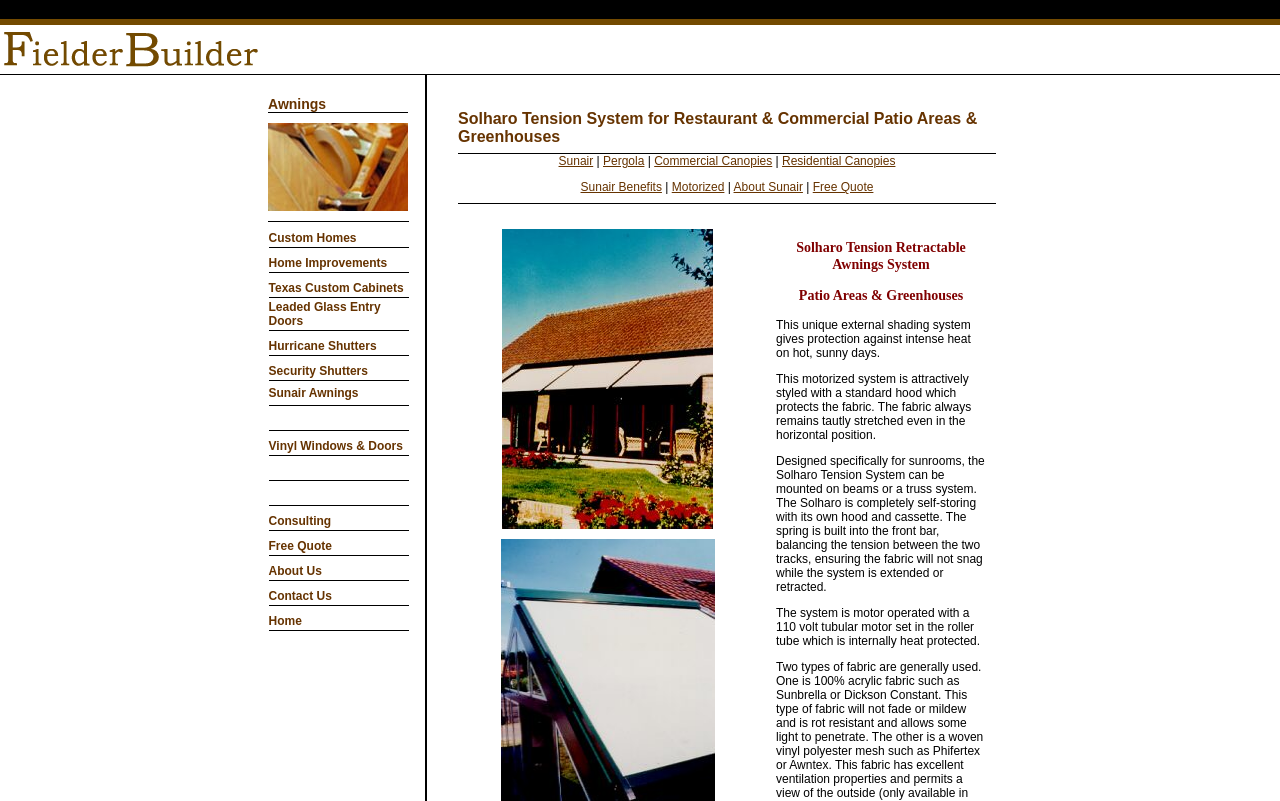Determine the coordinates of the bounding box for the clickable area needed to execute this instruction: "Read the article about Communist Party of China members".

None